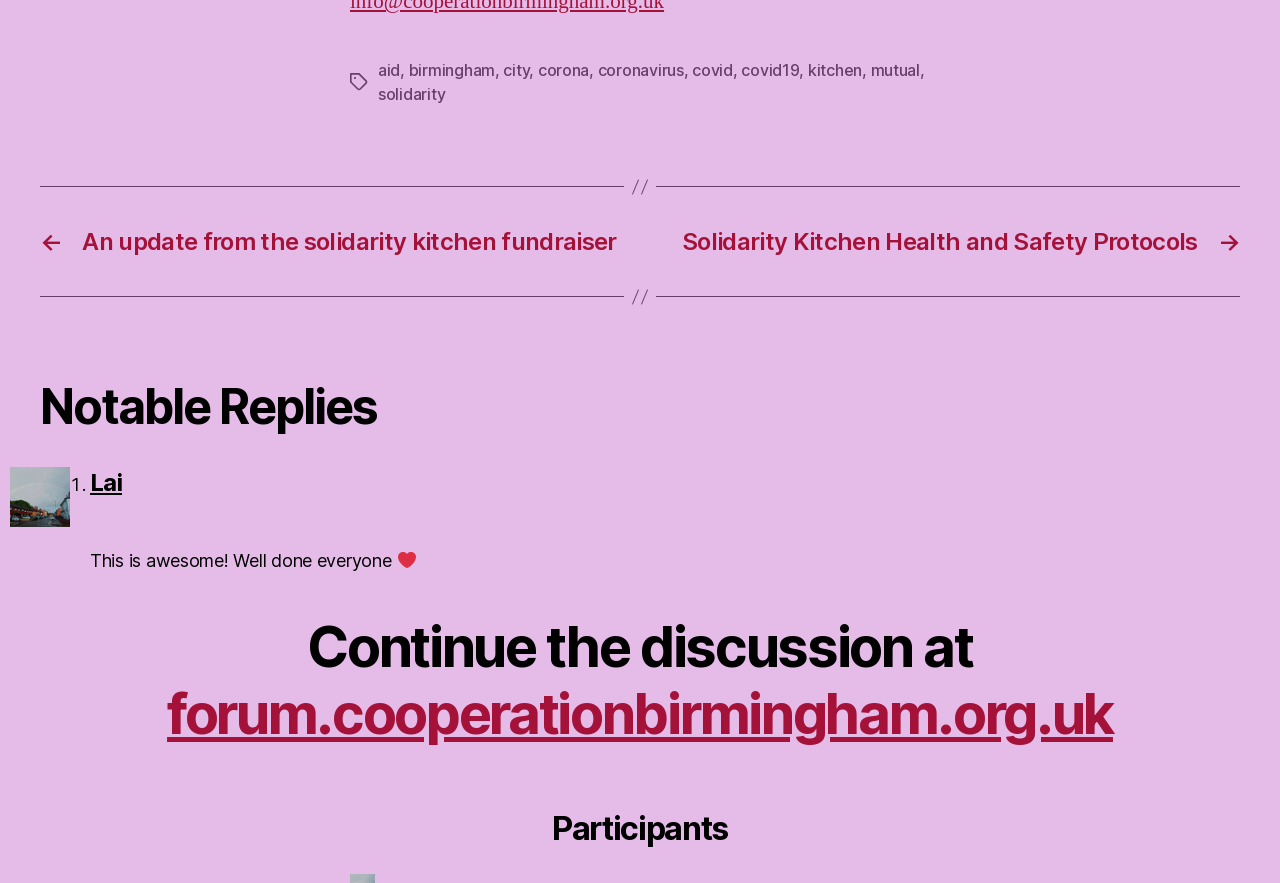What is the URL of the forum?
Please use the image to provide a one-word or short phrase answer.

forum.cooperationbirmingham.org.uk